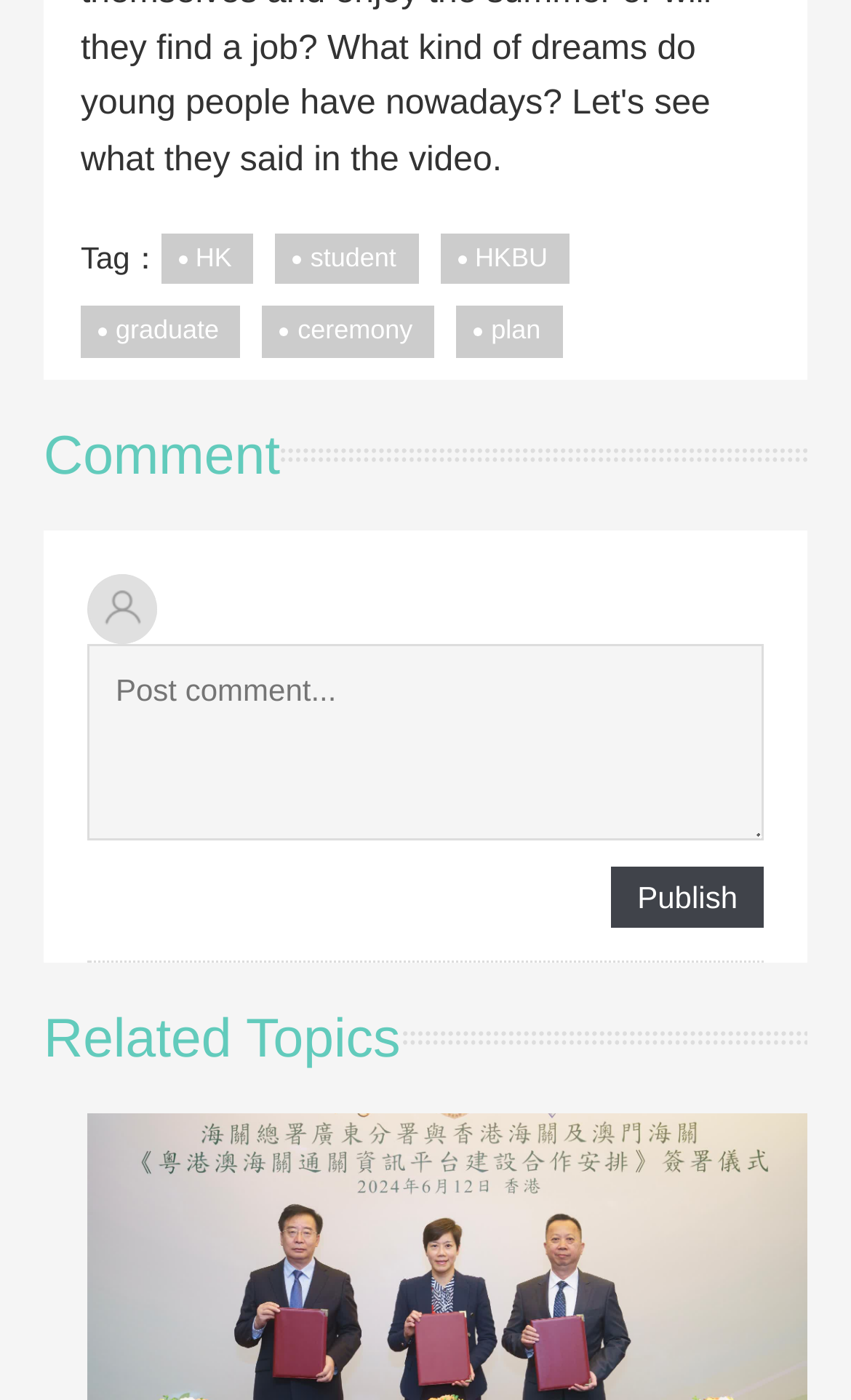Indicate the bounding box coordinates of the element that must be clicked to execute the instruction: "go back". The coordinates should be given as four float numbers between 0 and 1, i.e., [left, top, right, bottom].

None